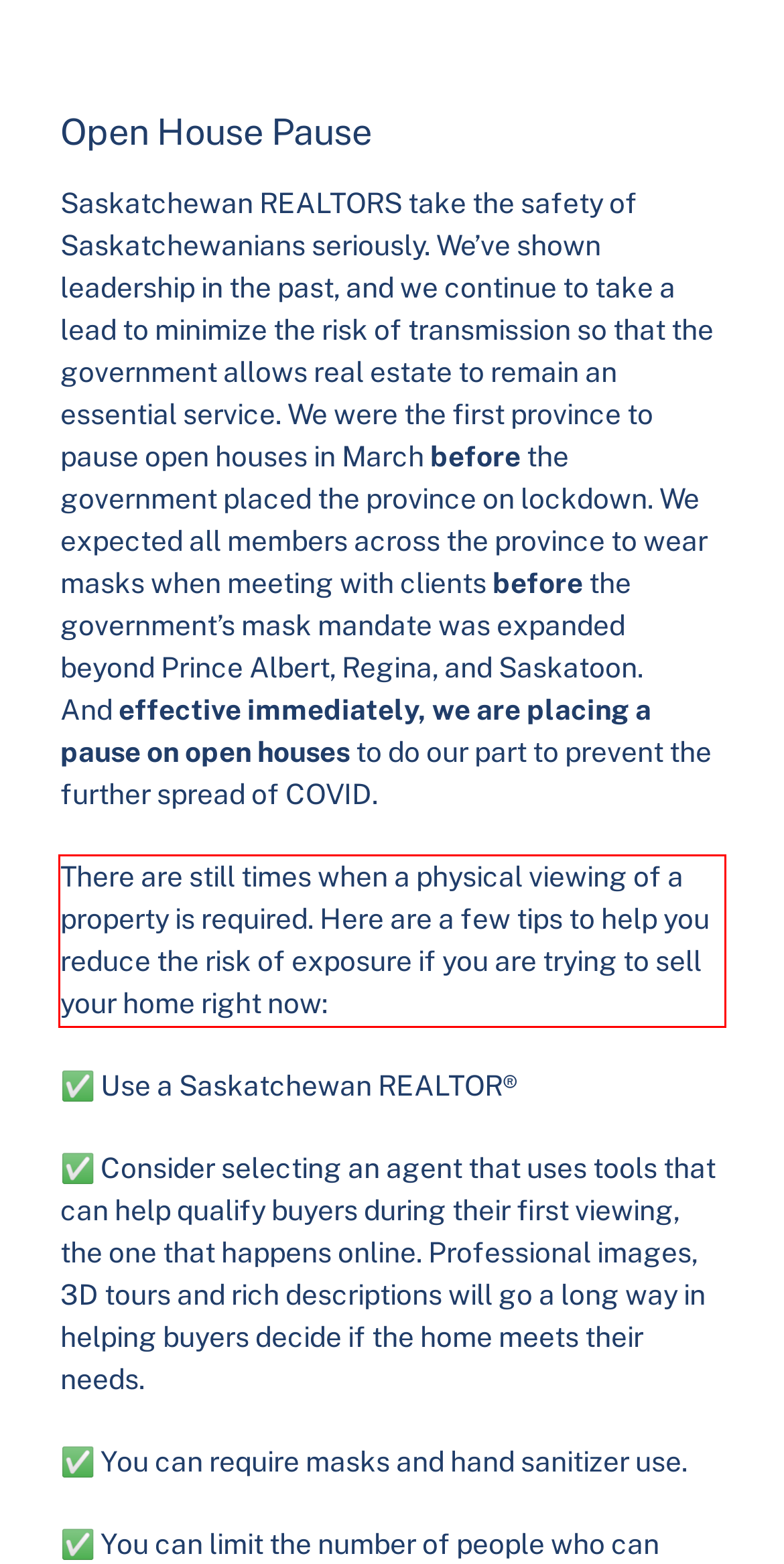You are provided with a screenshot of a webpage that includes a red bounding box. Extract and generate the text content found within the red bounding box.

There are still times when a physical viewing of a property is required. Here are a few tips to help you reduce the risk of exposure if you are trying to sell your home right now: